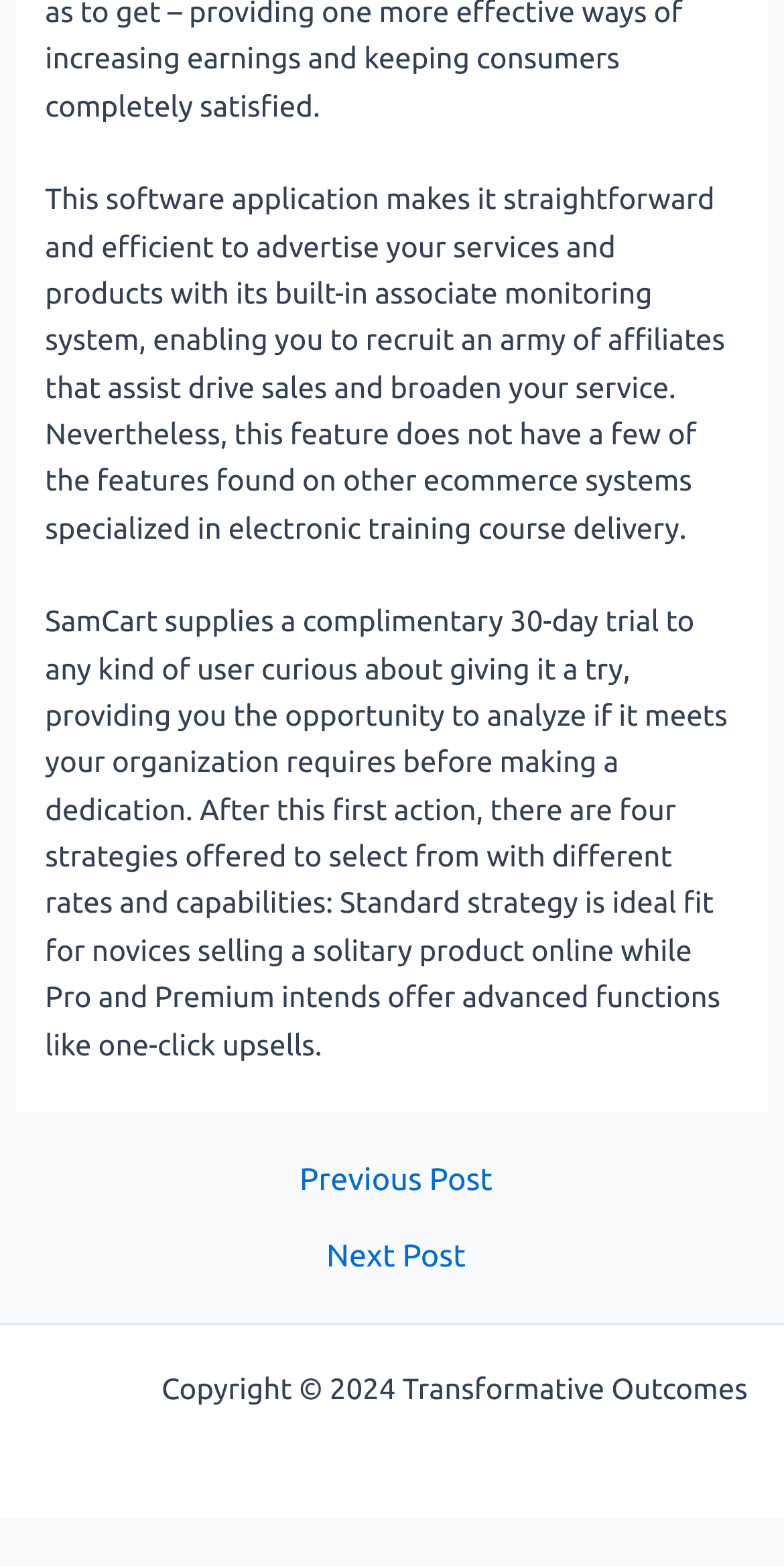What is the name of the company that owns the copyright?
Based on the image, answer the question in a detailed manner.

The StaticText element with the text 'Copyright © 2024 Transformative Outcomes' indicates that the company that owns the copyright is Transformative Outcomes.